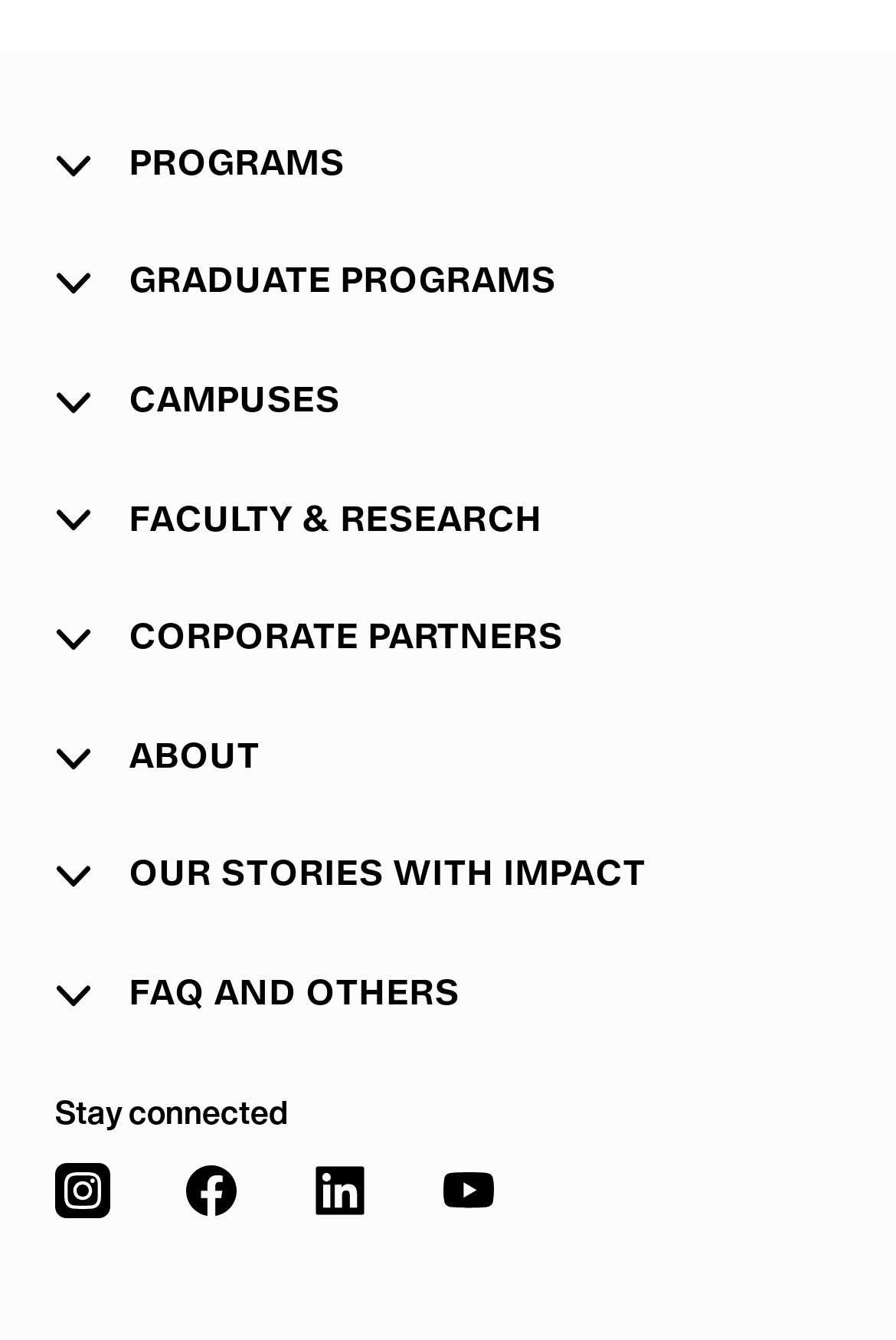Answer the question in one word or a short phrase:
What is the last button in the menu?

FAQ AND OTHERS